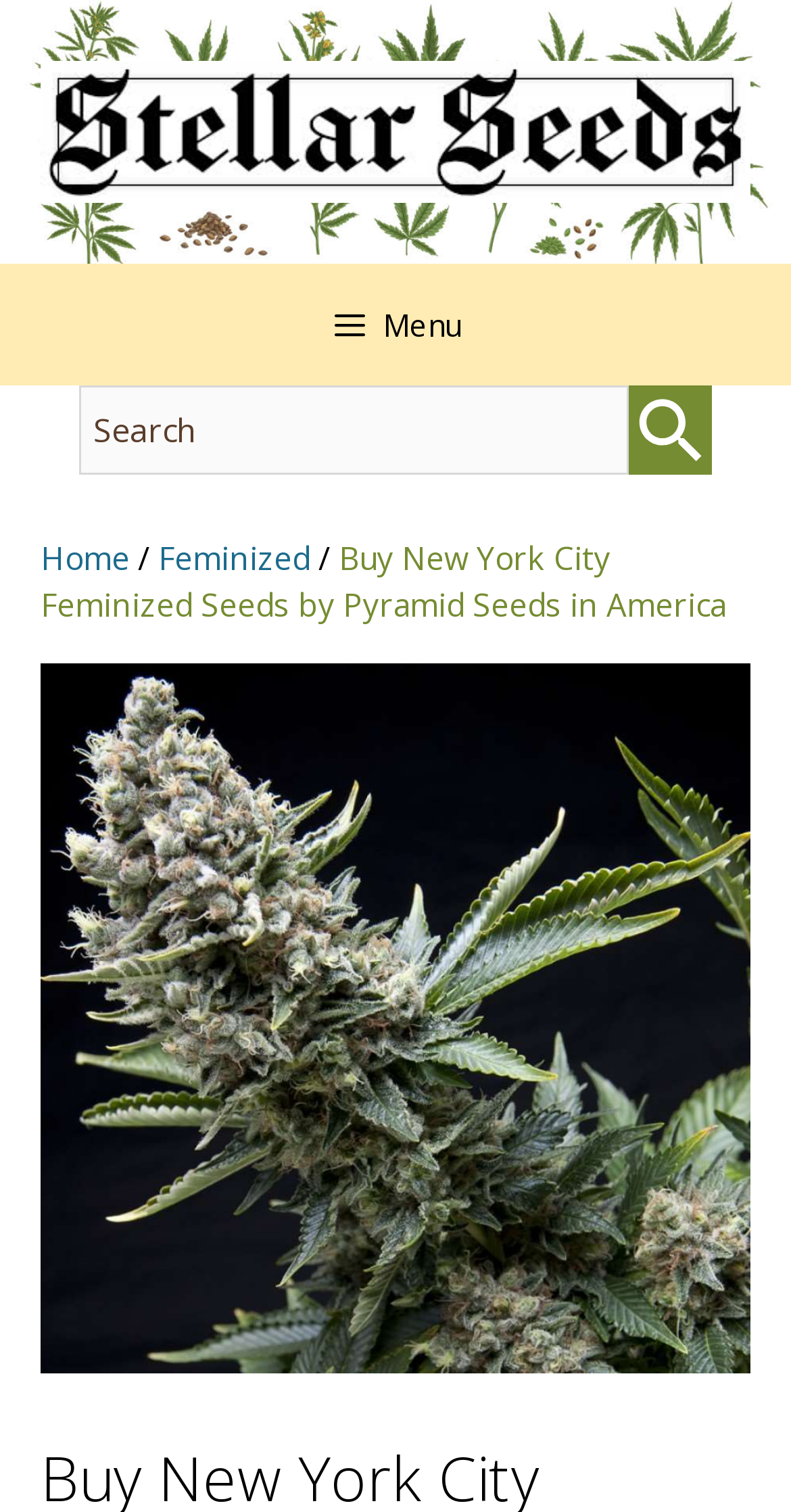Describe all significant elements and features of the webpage.

The webpage is about buying New York City Feminized Seeds from Pyramid Seeds at Stellar Seeds, a leading seed bank in America. At the top of the page, there is a banner that spans the entire width, containing a link to Stellar Seeds, accompanied by an image with the same name. 

Below the banner, there is a primary navigation menu that also spans the entire width, with a button to expand or collapse the menu. Next to the navigation menu, there is a search bar that occupies about 80% of the width, with a search box and a small image on the right side. 

On the left side of the page, there are three links: "Home", separated by a slash, and "Feminized". These links are positioned above a large block of text that summarizes the content of the page, which is about buying New York City Feminized Seeds by Pyramid Seeds in America. 

On the right side of the page, there is a large image that takes up most of the height, displaying the product, New York City Feminized Seeds.